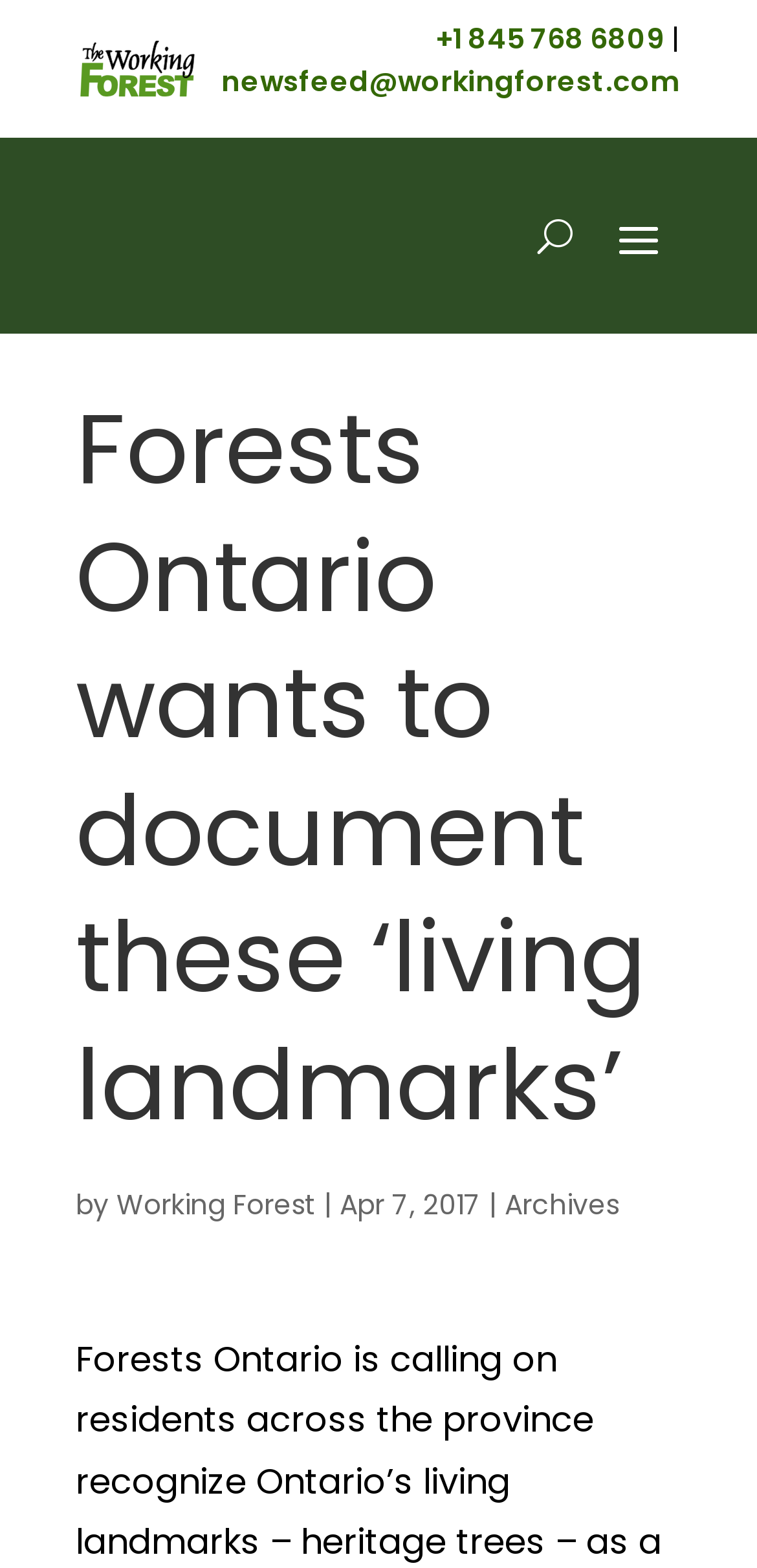Utilize the information from the image to answer the question in detail:
What is the logo of the organization?

The logo is located at the top left corner of the webpage, and it is an image with the text 'OFFICIAL Working Forest LOGO'.